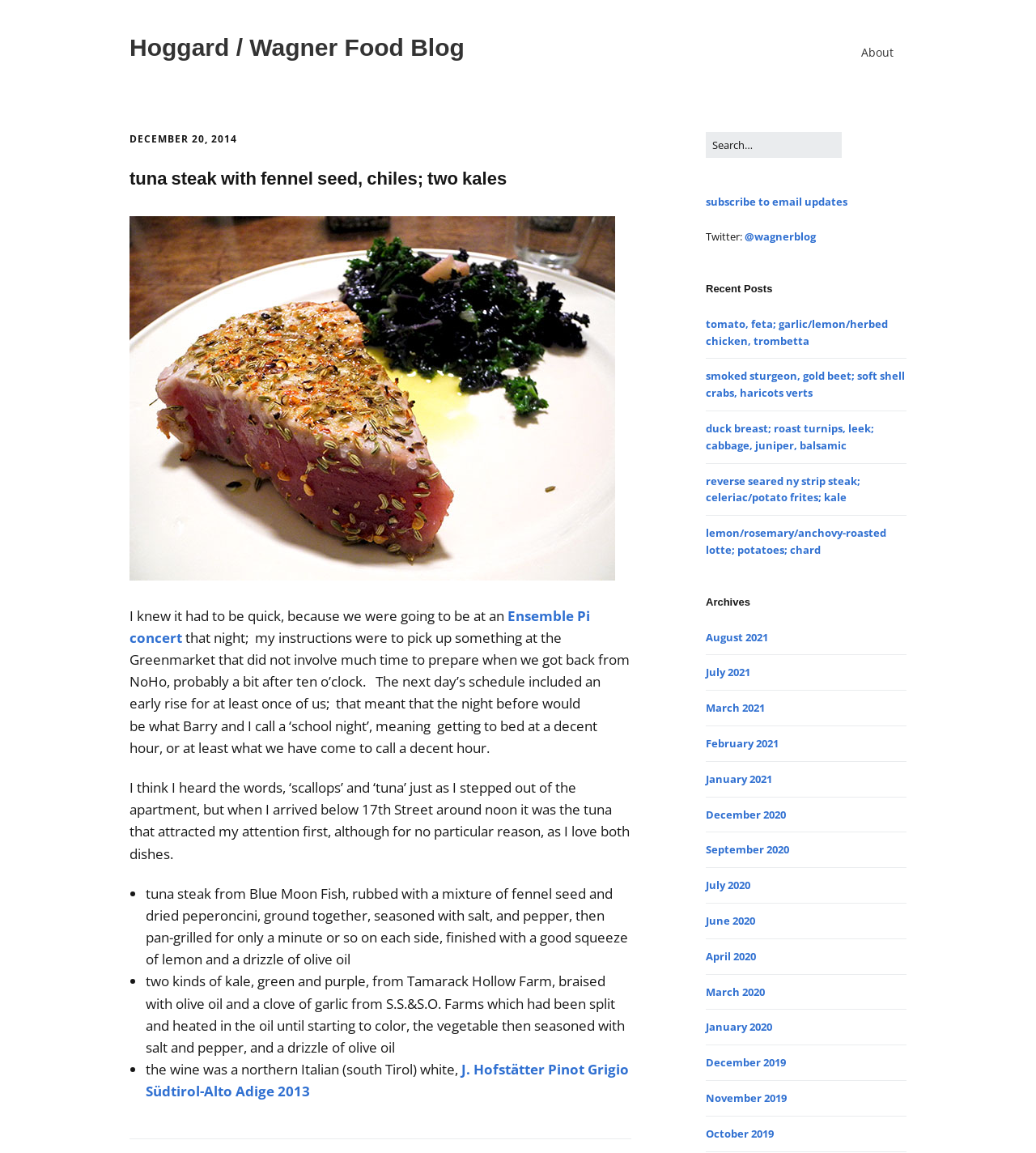Identify the bounding box coordinates of the part that should be clicked to carry out this instruction: "Search for something".

[0.681, 0.114, 0.875, 0.137]